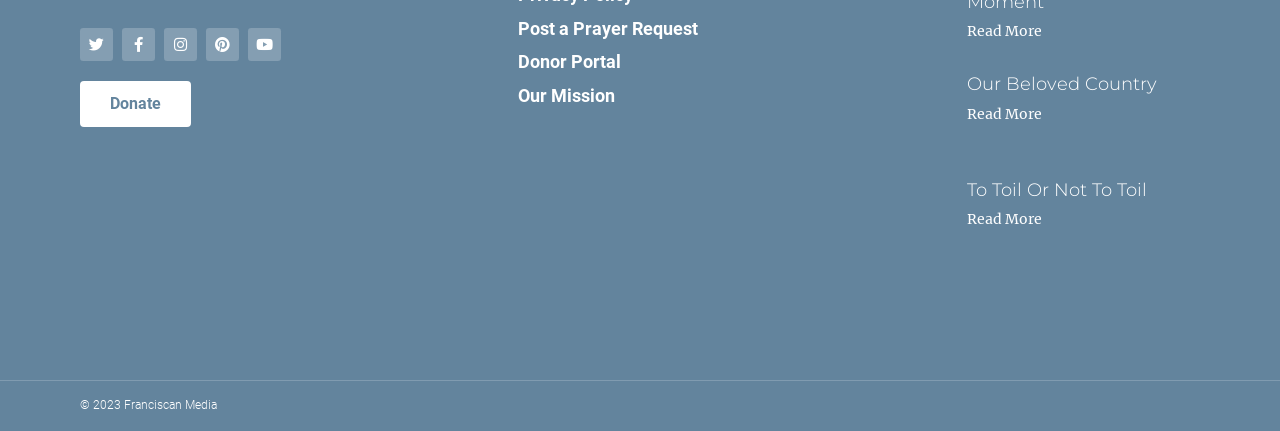How many social media links are available?
Please provide a detailed answer to the question.

I counted the number of social media links at the top of the webpage, which are Twitter, Facebook, Instagram, Pinterest, and Youtube.